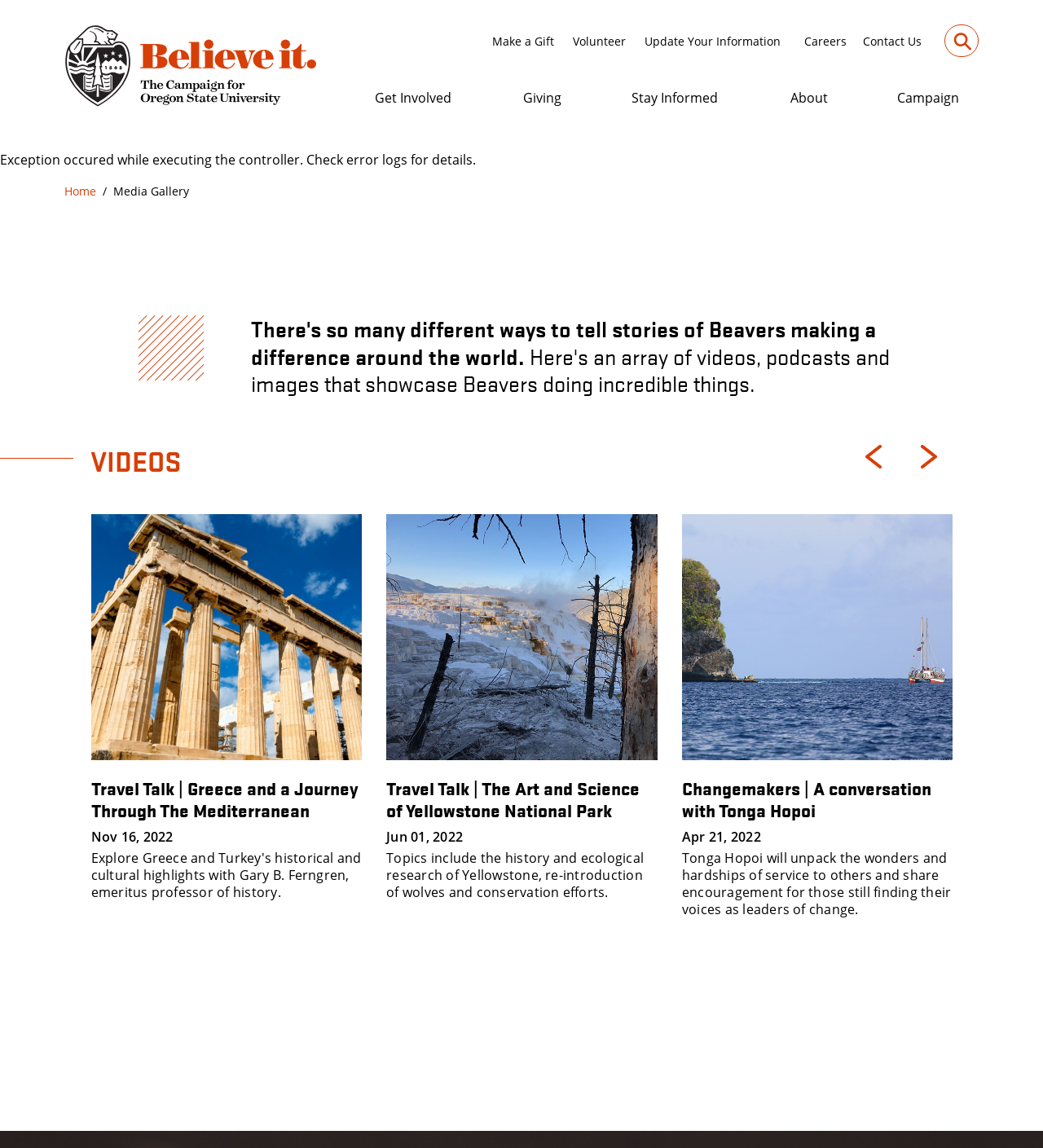Provide the bounding box coordinates of the HTML element this sentence describes: "Careers".

[0.763, 0.022, 0.82, 0.049]